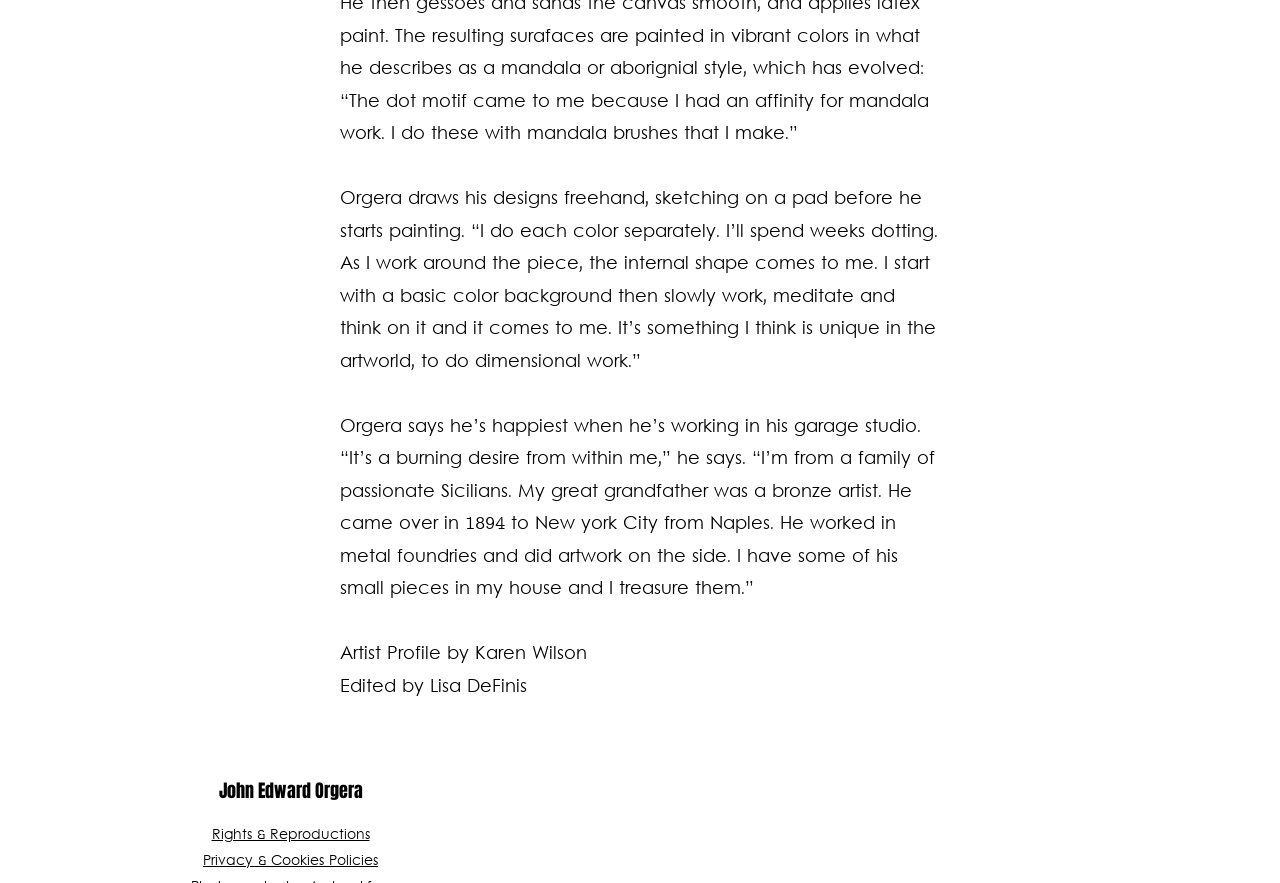What is Orgera's family background?
From the image, respond using a single word or phrase.

Sicilian